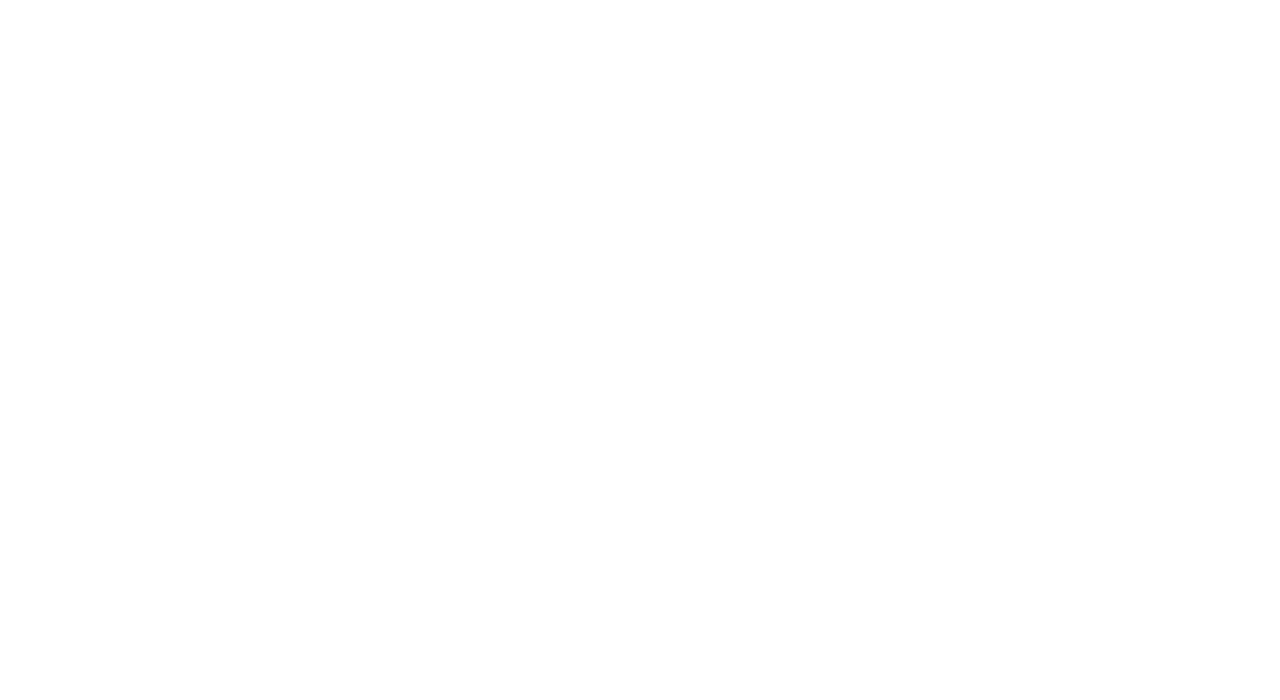Select the bounding box coordinates of the element I need to click to carry out the following instruction: "Check library hours".

[0.258, 0.507, 0.31, 0.529]